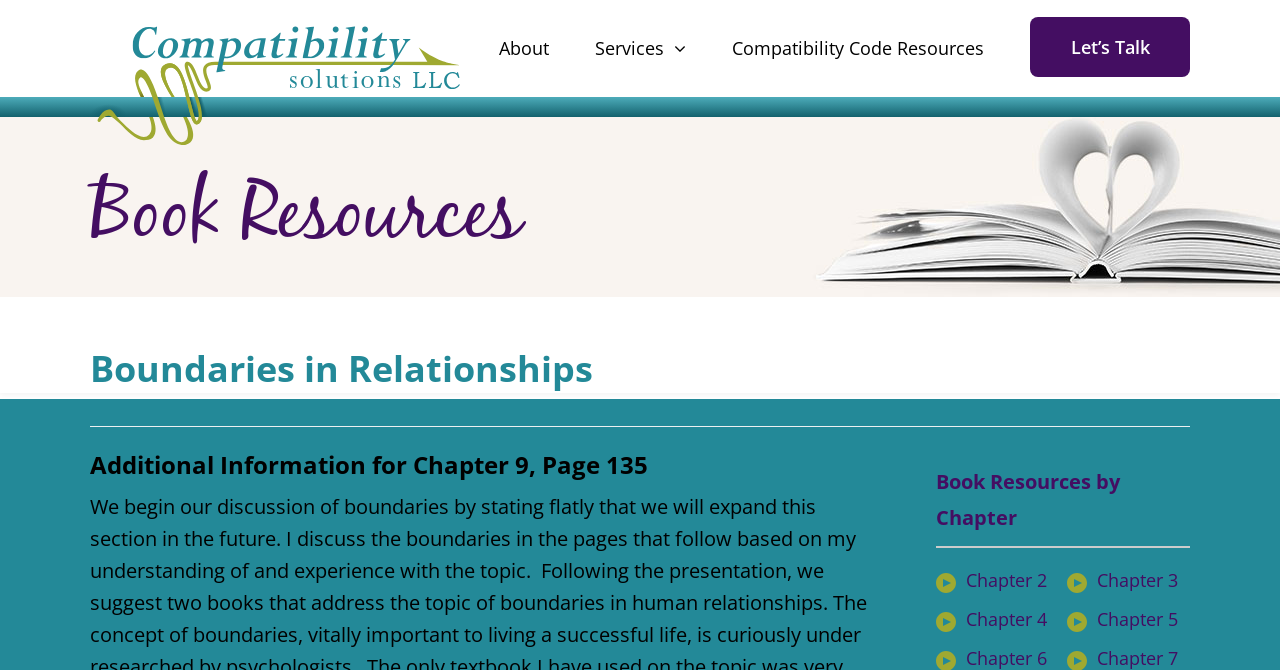Calculate the bounding box coordinates of the UI element given the description: "Book Resources by Chapter".

[0.731, 0.699, 0.875, 0.793]